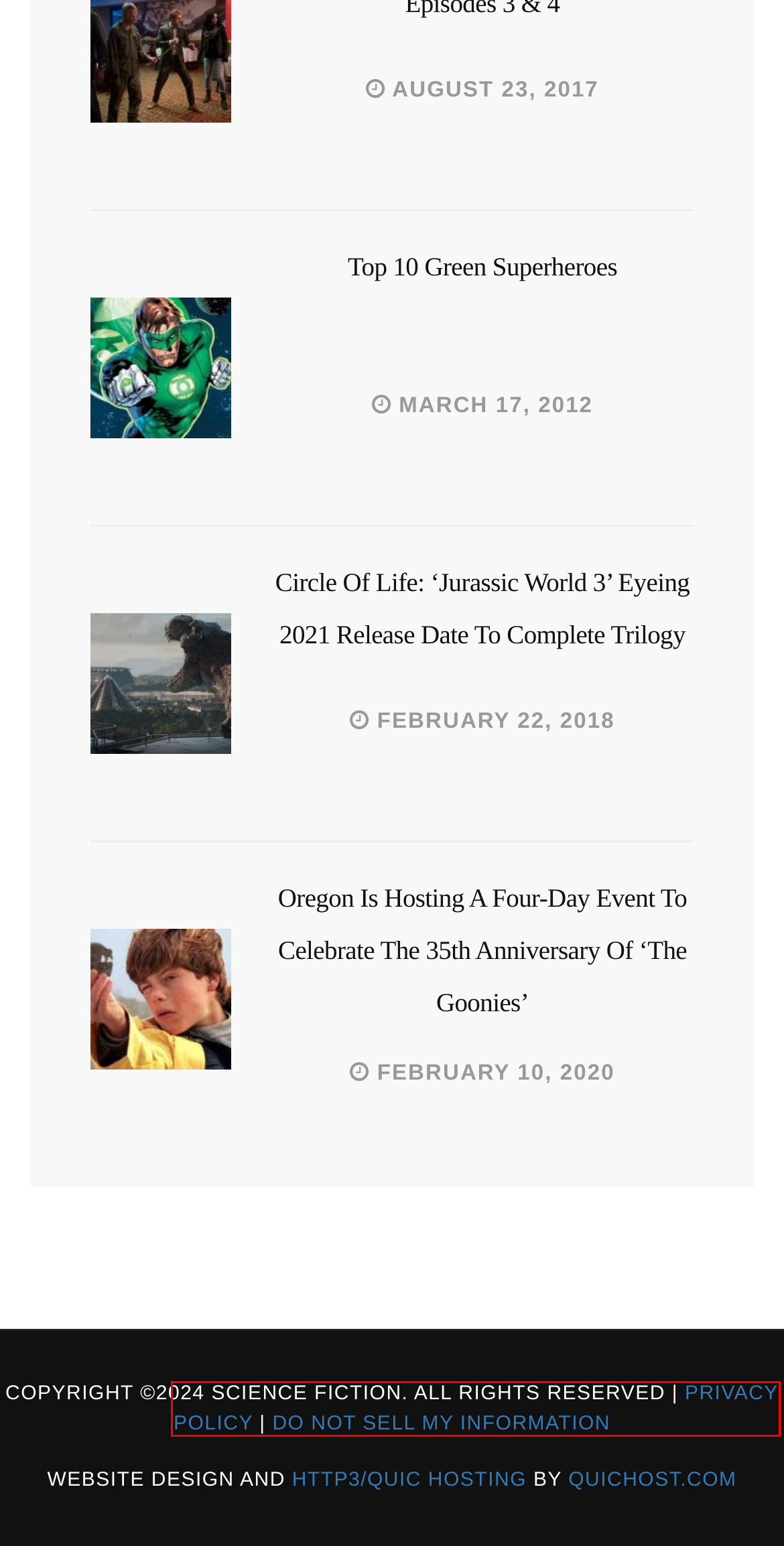Analyze the screenshot of a webpage featuring a red rectangle around an element. Pick the description that best fits the new webpage after interacting with the element inside the red bounding box. Here are the candidates:
A. TV REVIEW: ‘The Defenders’ – Episodes 3 & 4 - ScienceFiction.com
B. Pining or Roles: Chris Pine Is Offered Parts In 'Wonder Woman' And 'Green Lantern'
C. Throwback Thursday: 'Star Wars Episode I: The Phantom Menace' (1999) - ScienceFiction.com
D. Privacy Policy - ScienceFiction.com
E. Best And Worst Sci-Fi Films Of 2015
F. St. Patrick's Day Special: Top 10 Green Super Heroes
G. Marvel's 'What If...?' Season 2 Is Coming To Disney+ In December - ScienceFiction.com
H. Do Not Sell My Personal Information - ScienceFiction.com

D